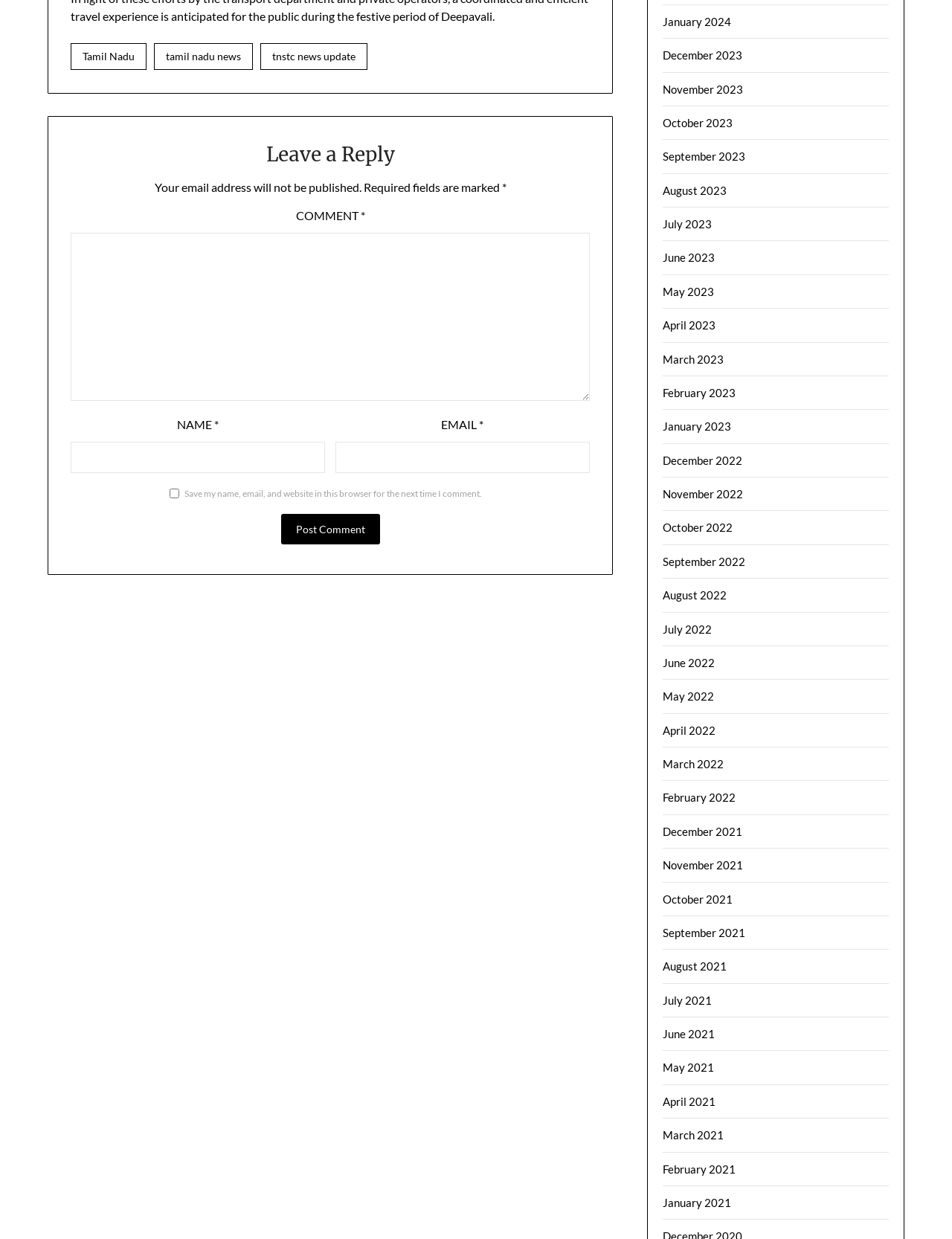What are the links on the right side of the page?
Based on the screenshot, give a detailed explanation to answer the question.

The links on the right side of the page are labeled with month and year, such as 'January 2024' and 'December 2023', indicating that they are archive links, possibly leading to past posts or articles.